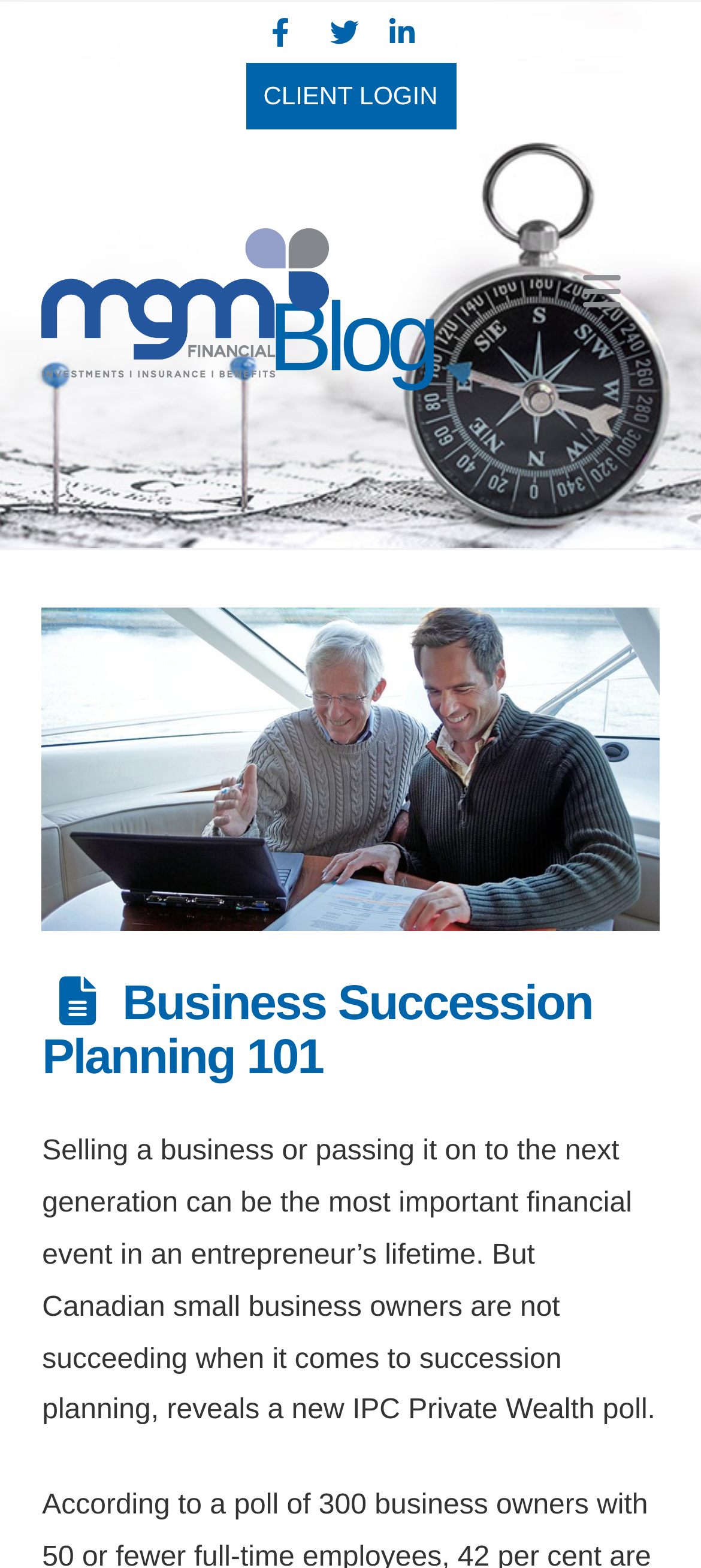What is the topic of the article?
Please give a detailed and elaborate explanation in response to the question.

The topic of the article can be inferred from the heading 'Business Succession Planning 101' and the static text that follows, which discusses the importance of succession planning for small business owners.